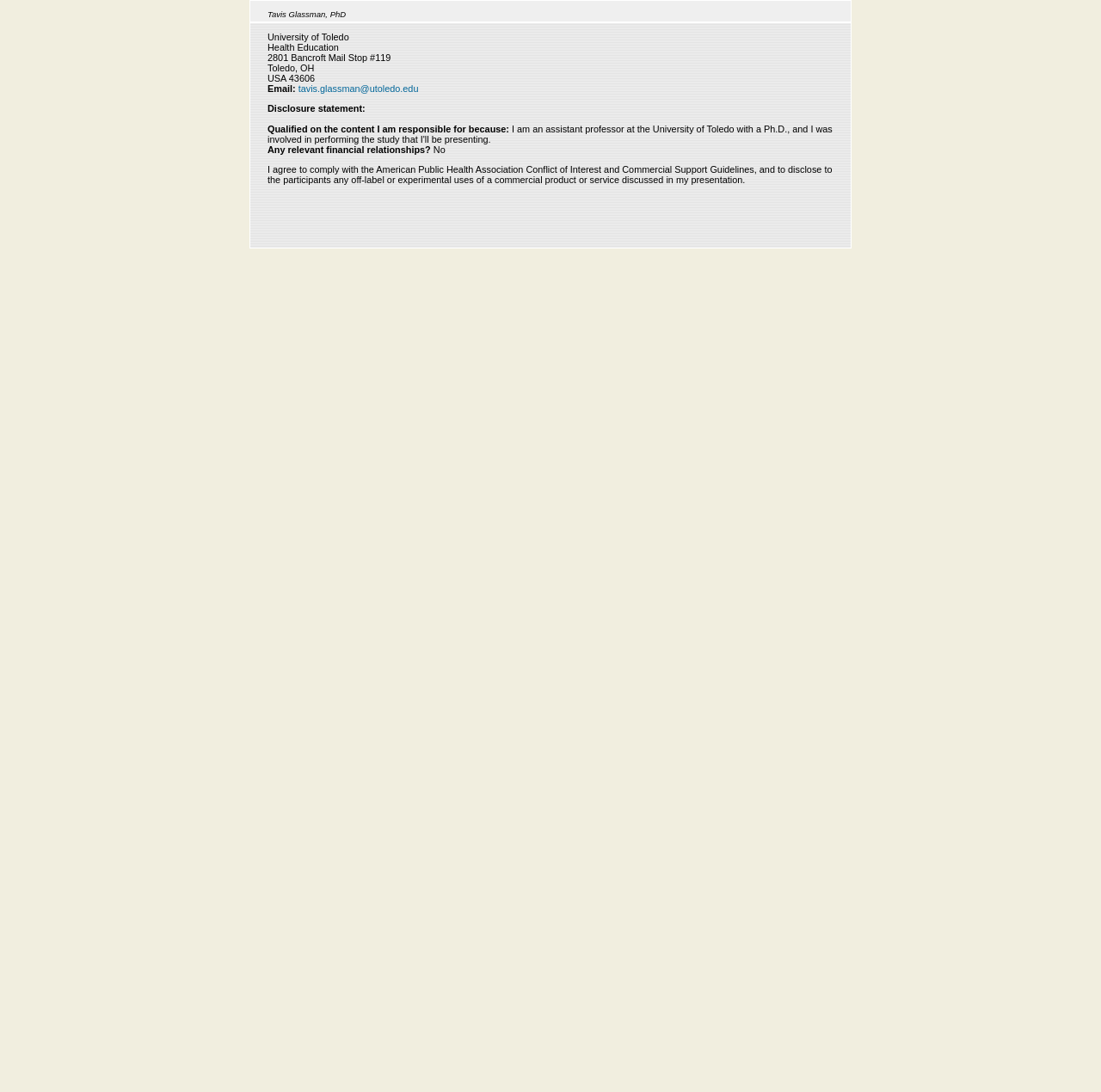Locate the UI element described by tavis.glassman@utoledo.edu in the provided webpage screenshot. Return the bounding box coordinates in the format (top-left x, top-left y, bottom-right x, bottom-right y), ensuring all values are between 0 and 1.

[0.268, 0.076, 0.38, 0.086]